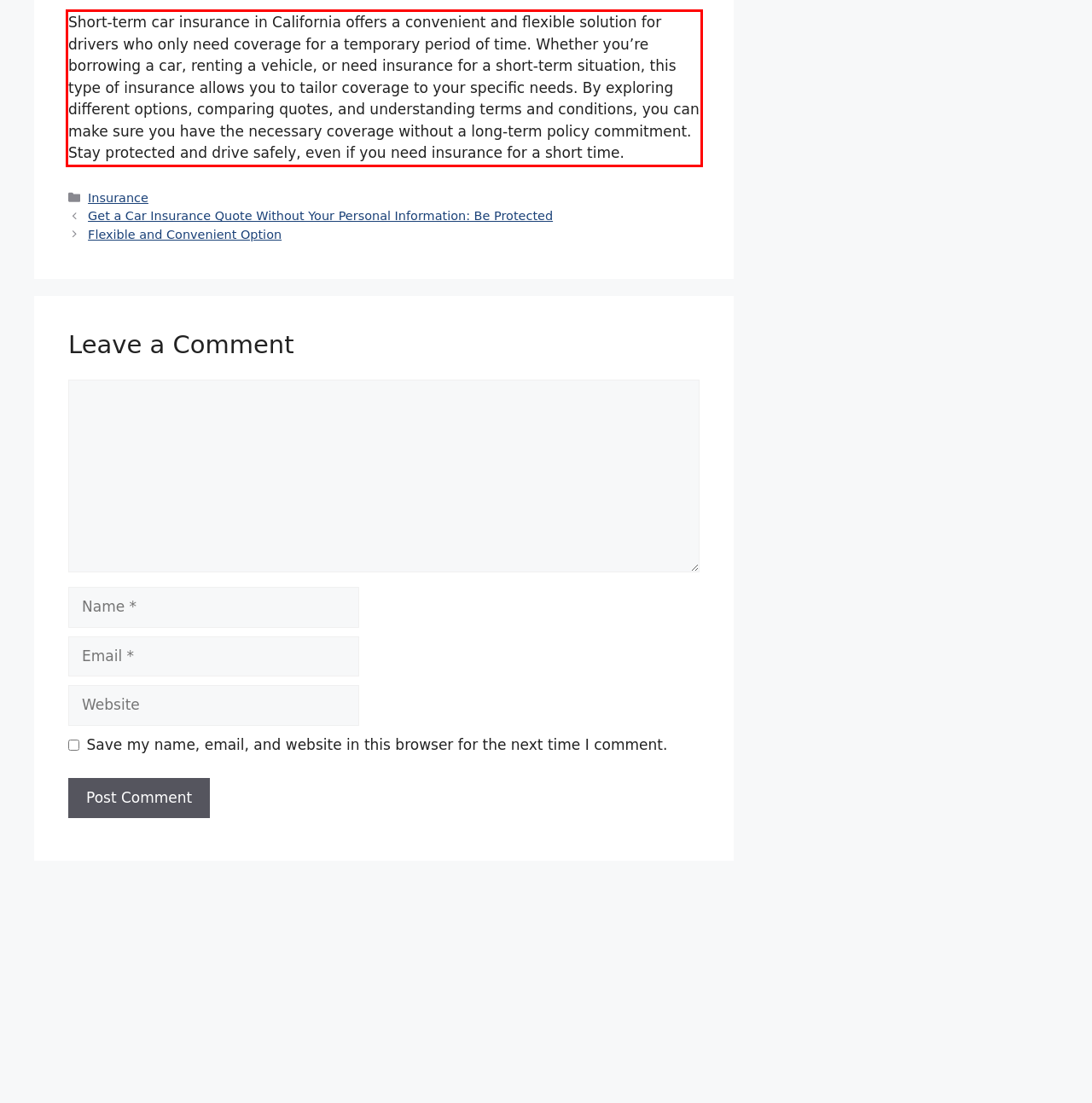With the provided screenshot of a webpage, locate the red bounding box and perform OCR to extract the text content inside it.

Short-term car insurance in California offers a convenient and flexible solution for drivers who only need coverage for a temporary period of time. Whether you’re borrowing a car, renting a vehicle, or need insurance for a short-term situation, this type of insurance allows you to tailor coverage to your specific needs. By exploring different options, comparing quotes, and understanding terms and conditions, you can make sure you have the necessary coverage without a long-term policy commitment. Stay protected and drive safely, even if you need insurance for a short time.